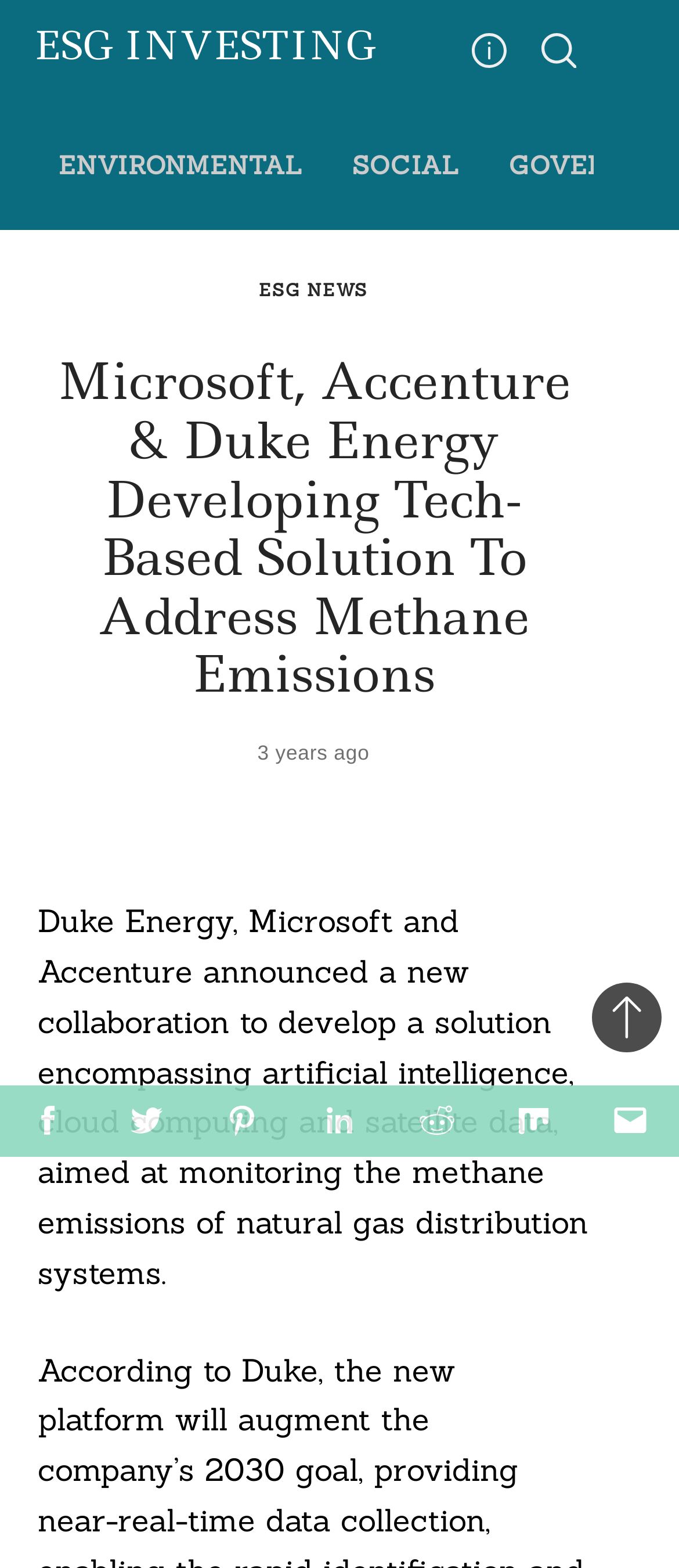Using the webpage screenshot, find the UI element described by ESG News. Provide the bounding box coordinates in the format (top-left x, top-left y, bottom-right x, bottom-right y), ensuring all values are floating point numbers between 0 and 1.

[0.381, 0.177, 0.542, 0.195]